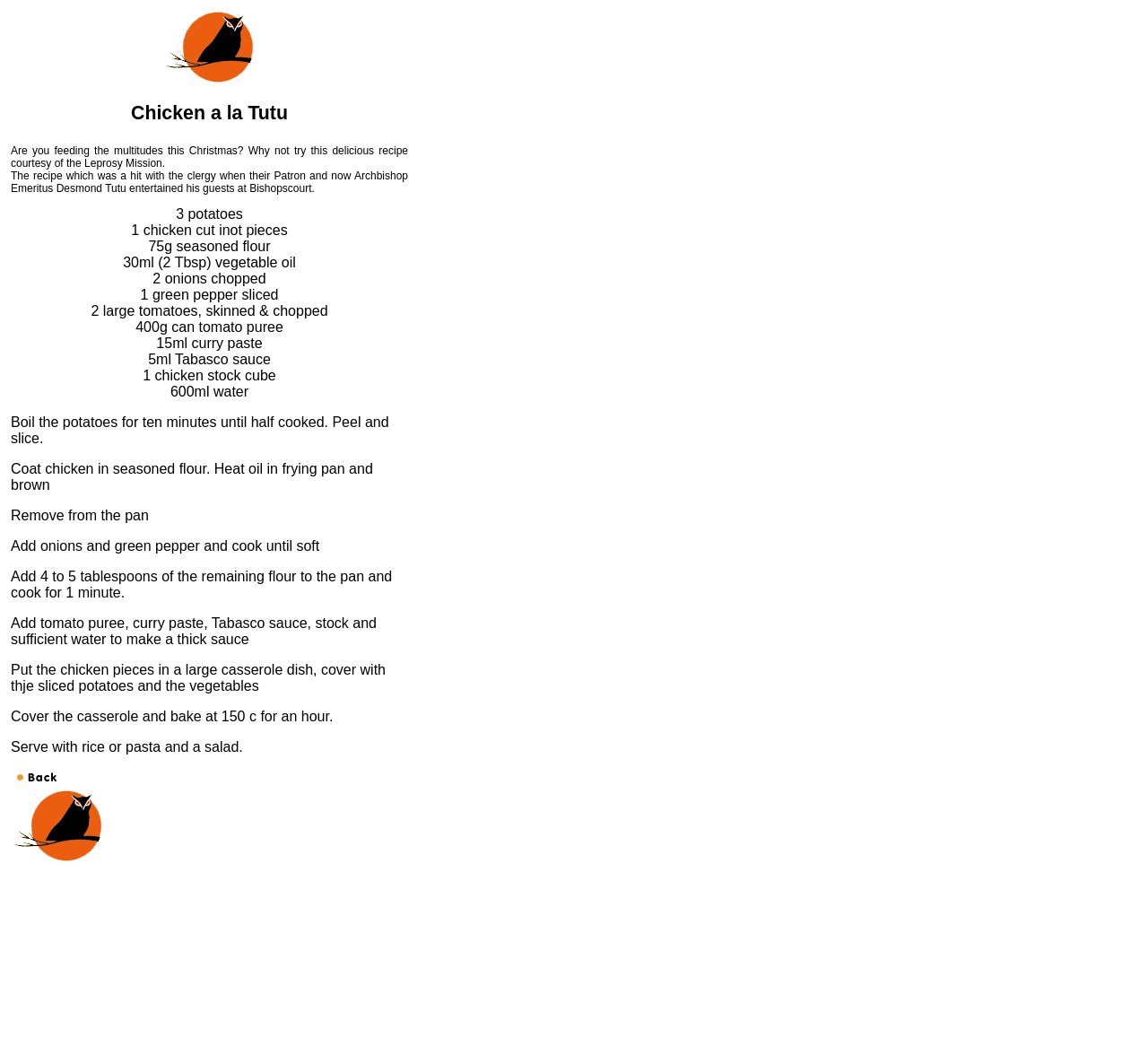What is the name of the recipe?
Look at the image and provide a detailed response to the question.

The name of the recipe is mentioned in the heading of the webpage, which is 'Chicken a la Tutu'. This is a clear and prominent title that indicates the recipe being described.